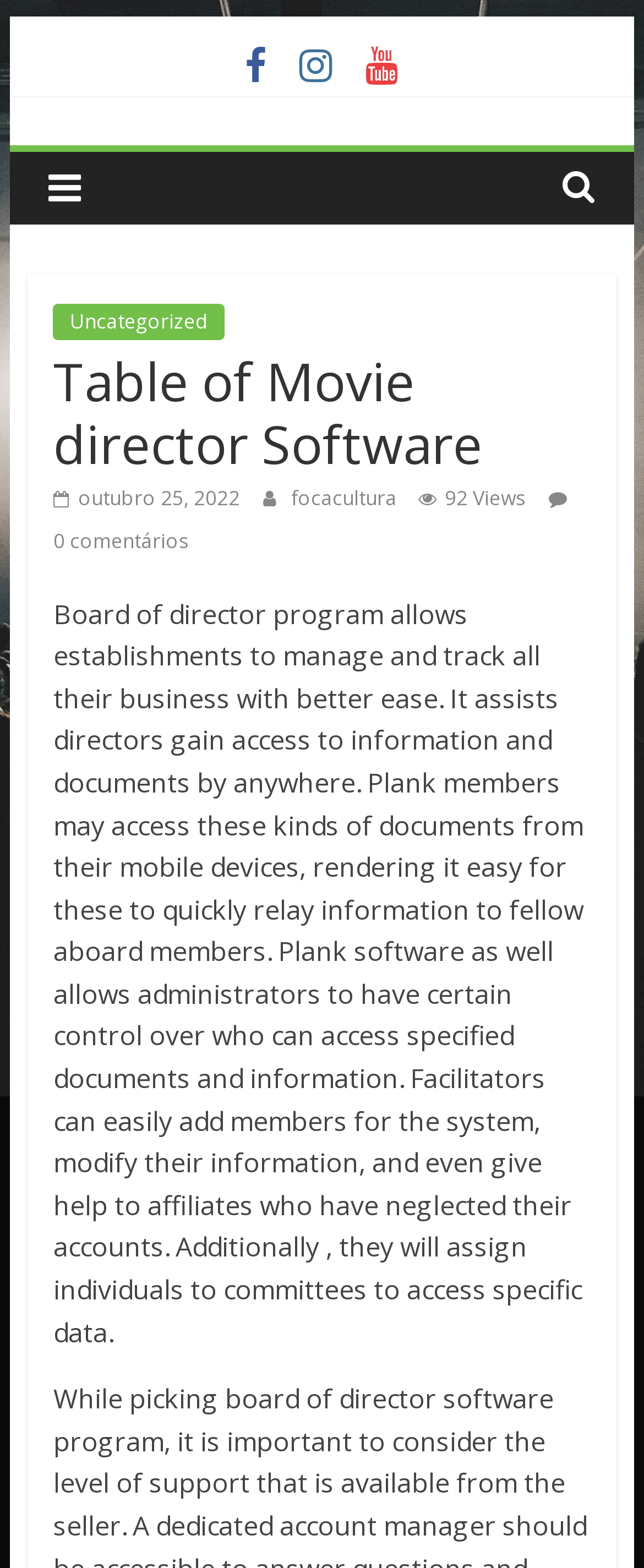What is the headline of the webpage?

Table of Movie director Software